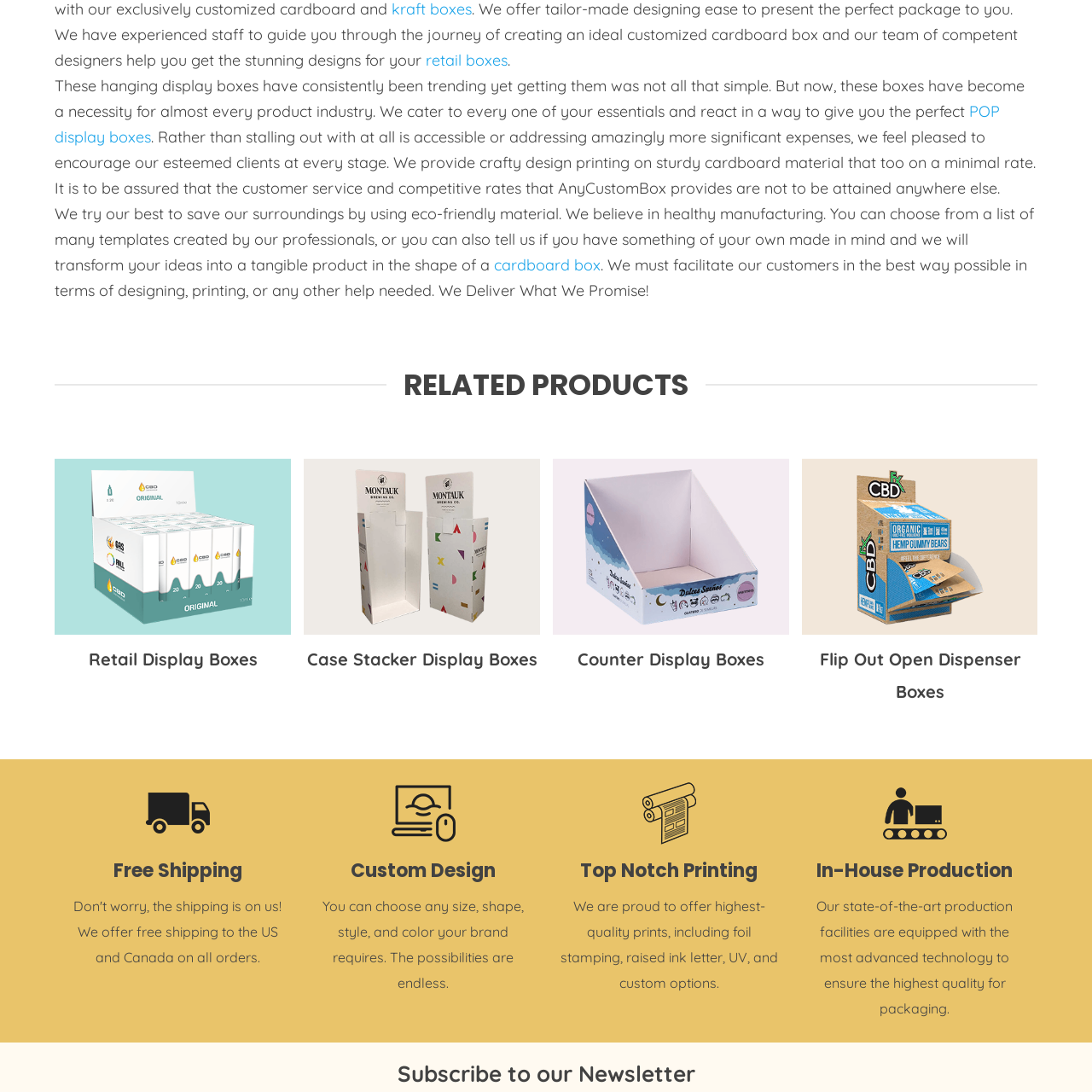Look closely at the section within the red border and give a one-word or brief phrase response to this question: 
What does the packaging help businesses achieve?

Stand out in competitive environments